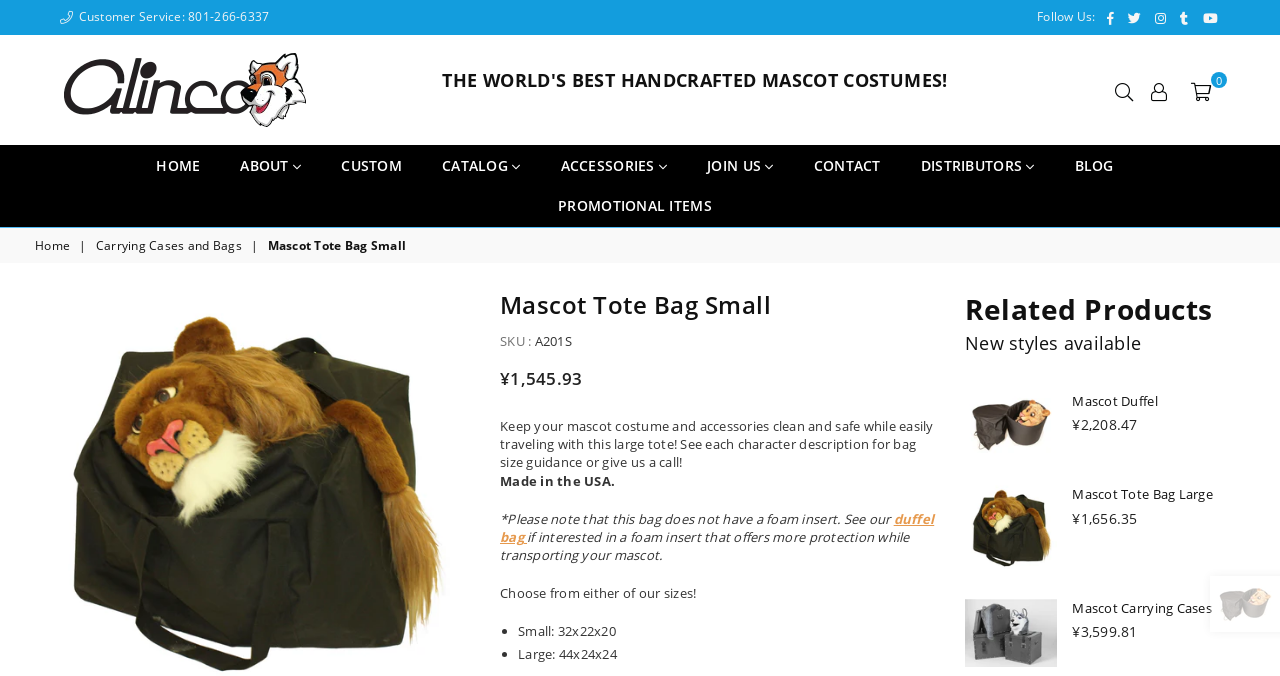Find the bounding box coordinates corresponding to the UI element with the description: "Customer Service: 801-266-6337". The coordinates should be formatted as [left, top, right, bottom], with values as floats between 0 and 1.

[0.047, 0.012, 0.21, 0.037]